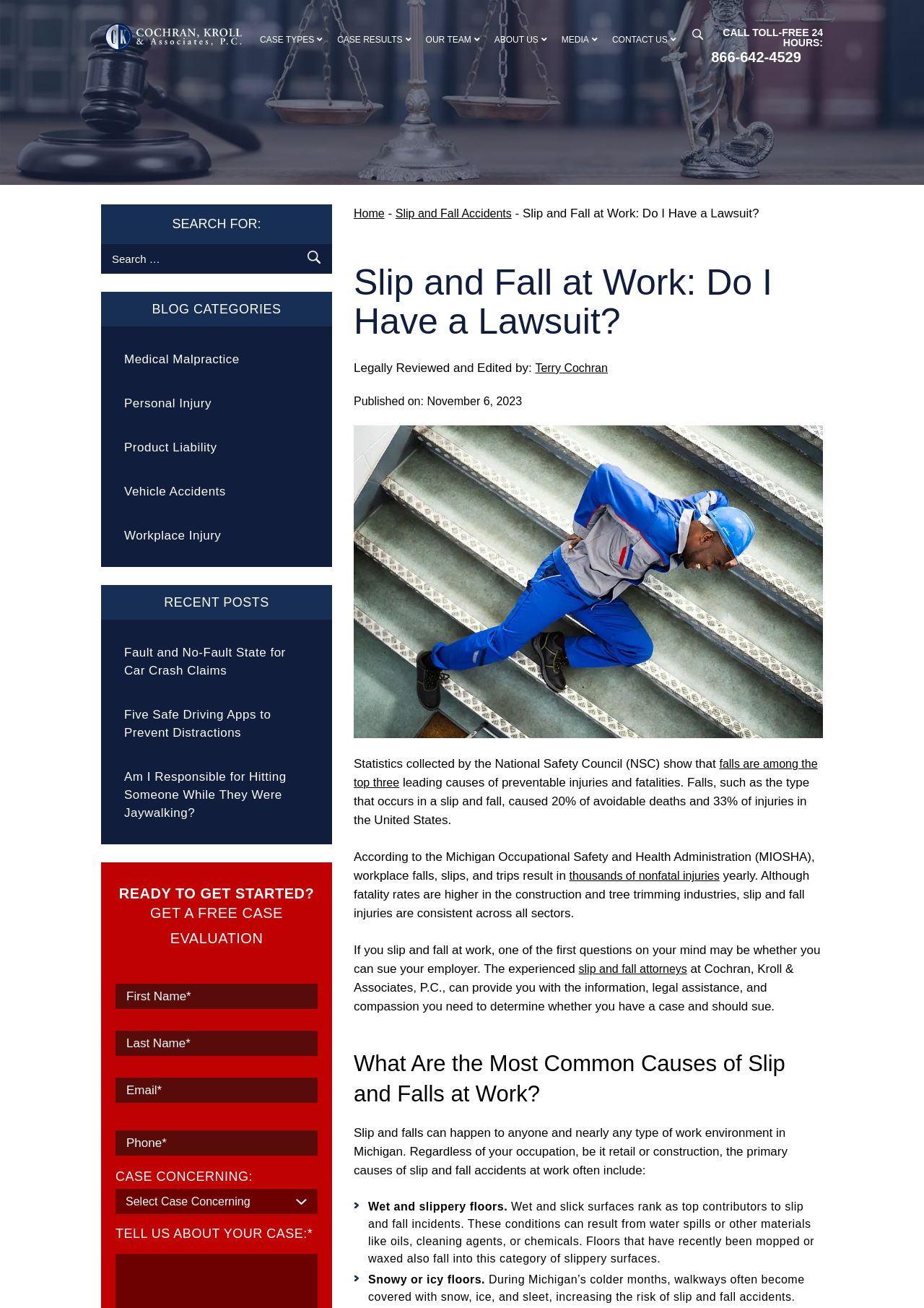What are the common causes of slip and falls at work?
Please respond to the question with a detailed and well-explained answer.

I found the common causes of slip and falls at work by looking at the section with the heading 'What Are the Most Common Causes of Slip and Falls at Work?' and reading the list of causes, which includes wet and slippery floors, and snowy or icy floors.